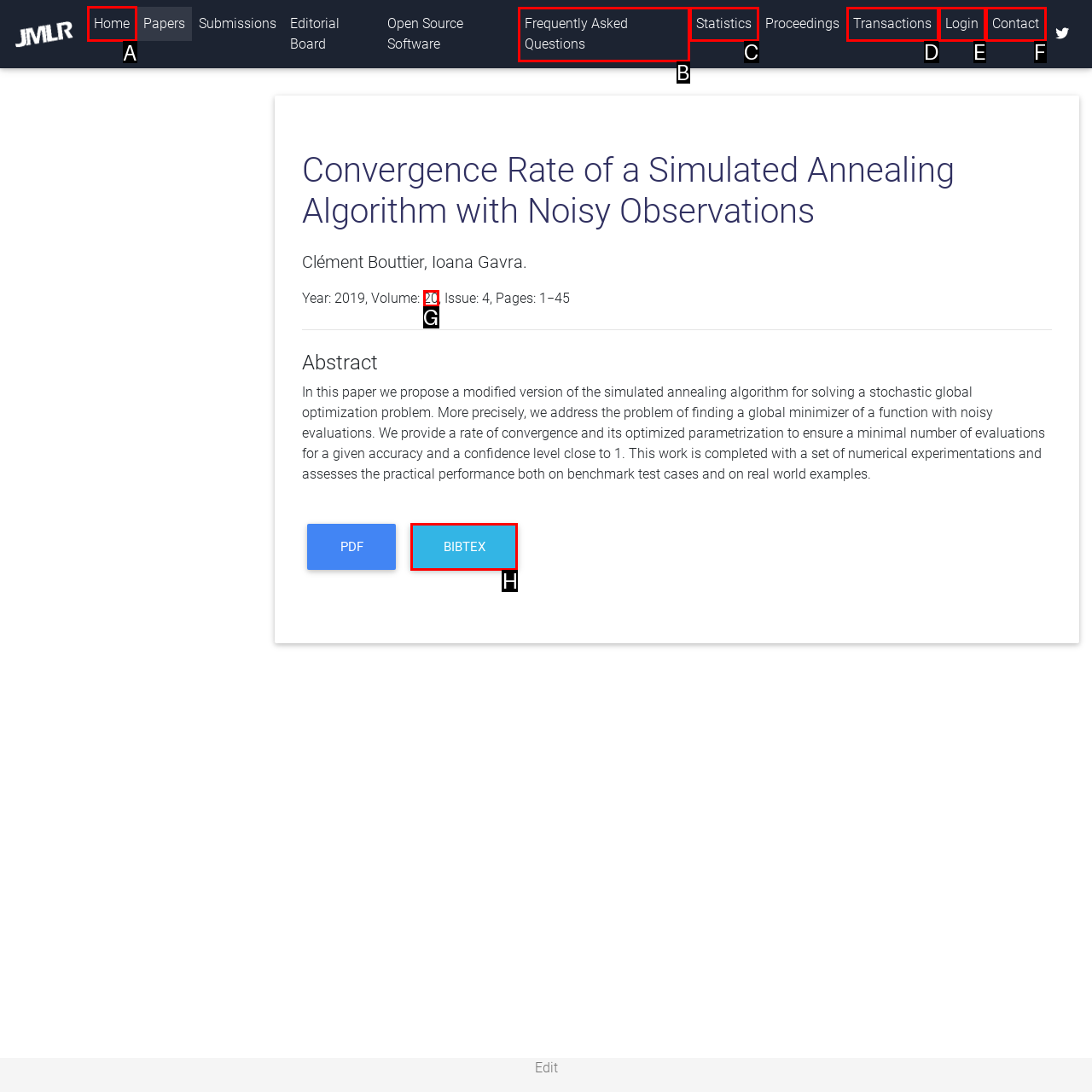Determine which option you need to click to execute the following task: go to home page. Provide your answer as a single letter.

A